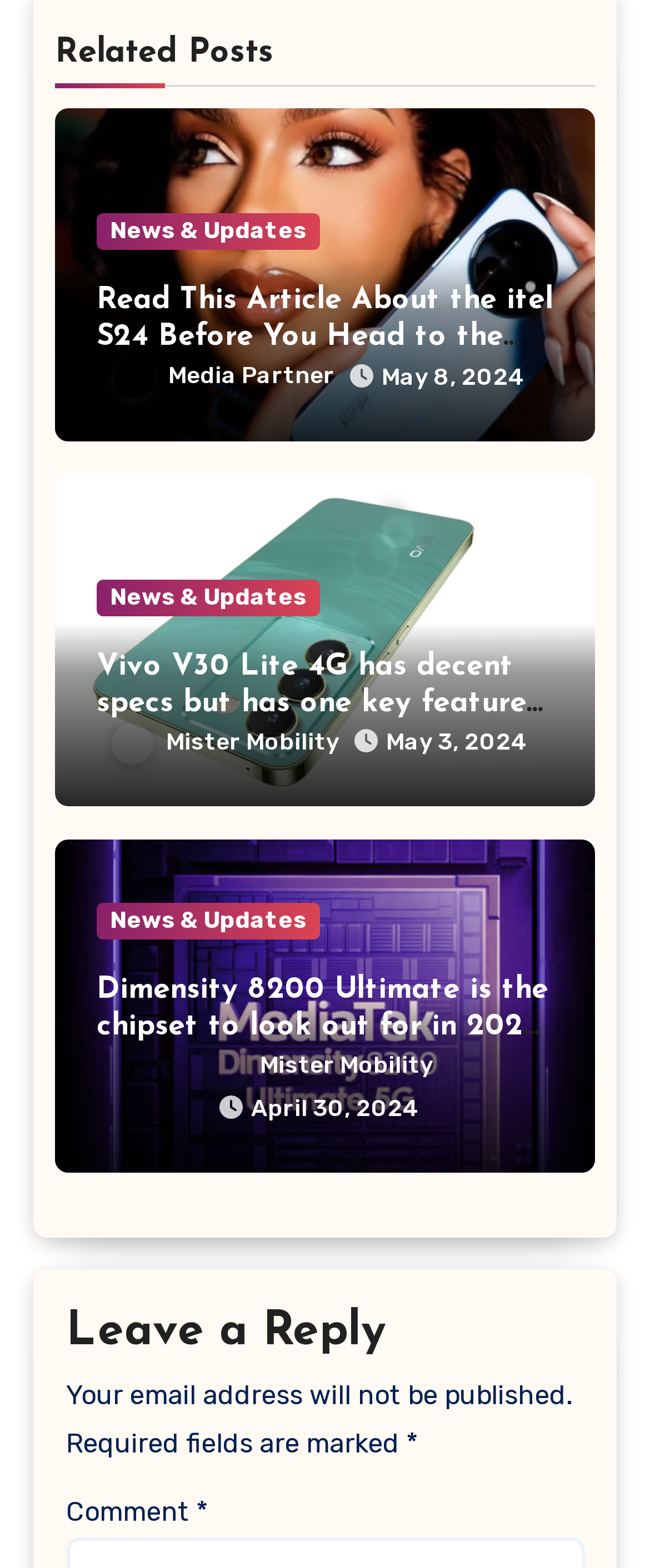Identify the bounding box coordinates of the region I need to click to complete this instruction: "View the news and updates".

[0.149, 0.136, 0.492, 0.16]